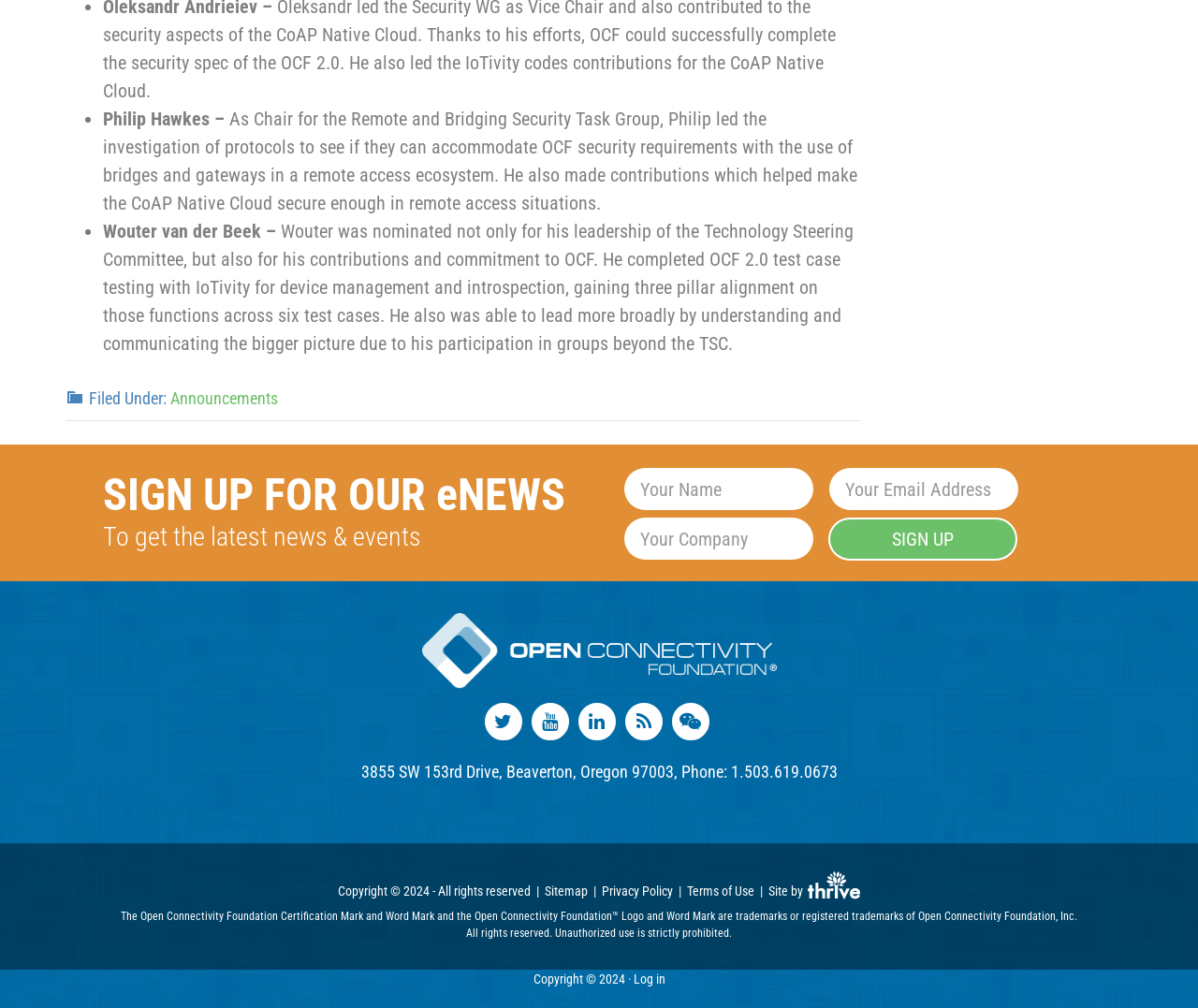Locate the bounding box coordinates of the clickable element to fulfill the following instruction: "Click the 'SIGN UP' button". Provide the coordinates as four float numbers between 0 and 1 in the format [left, top, right, bottom].

[0.692, 0.513, 0.849, 0.556]